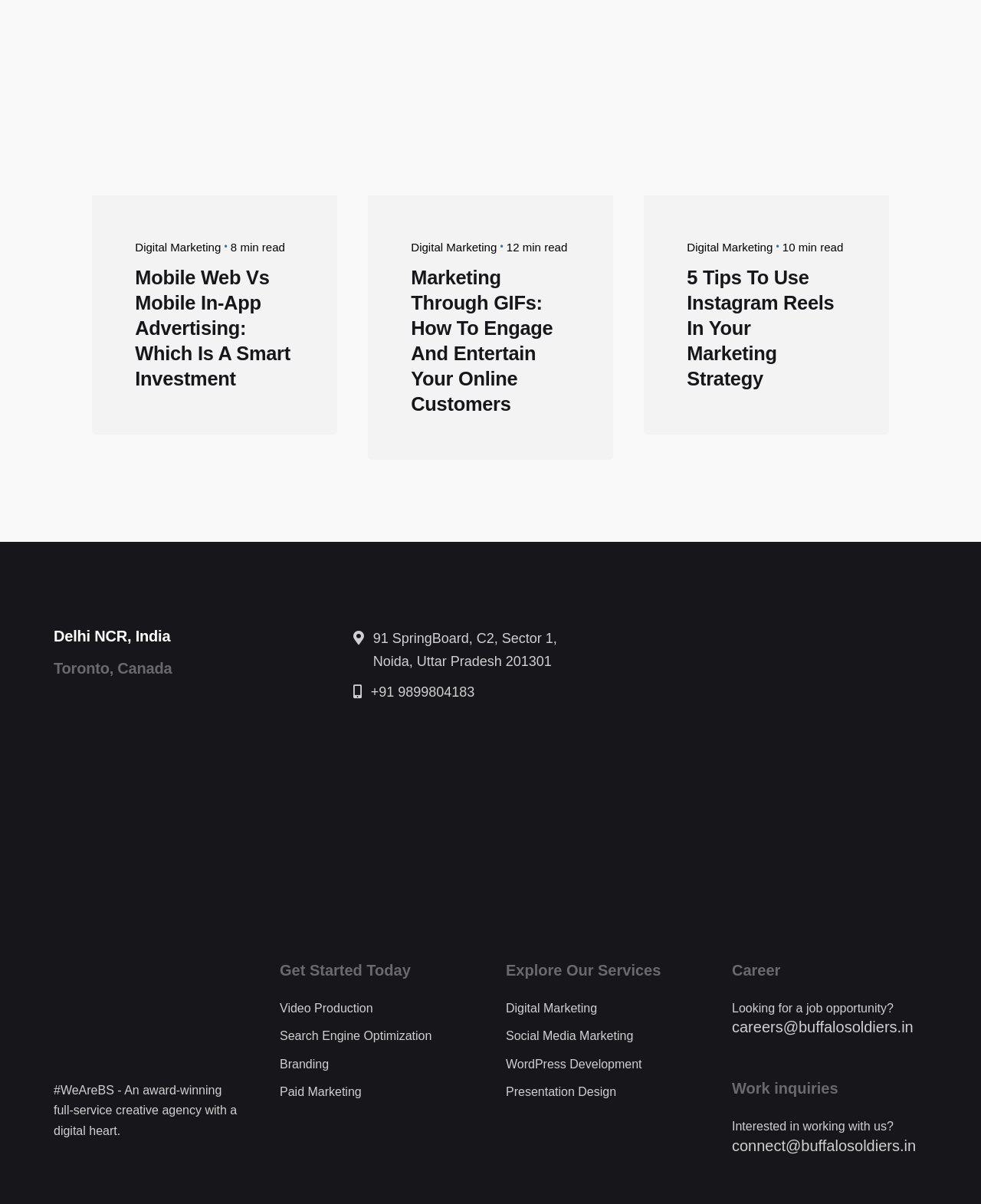Answer the question below with a single word or a brief phrase: 
Where is the company located?

Delhi NCR, India and Toronto, Canada